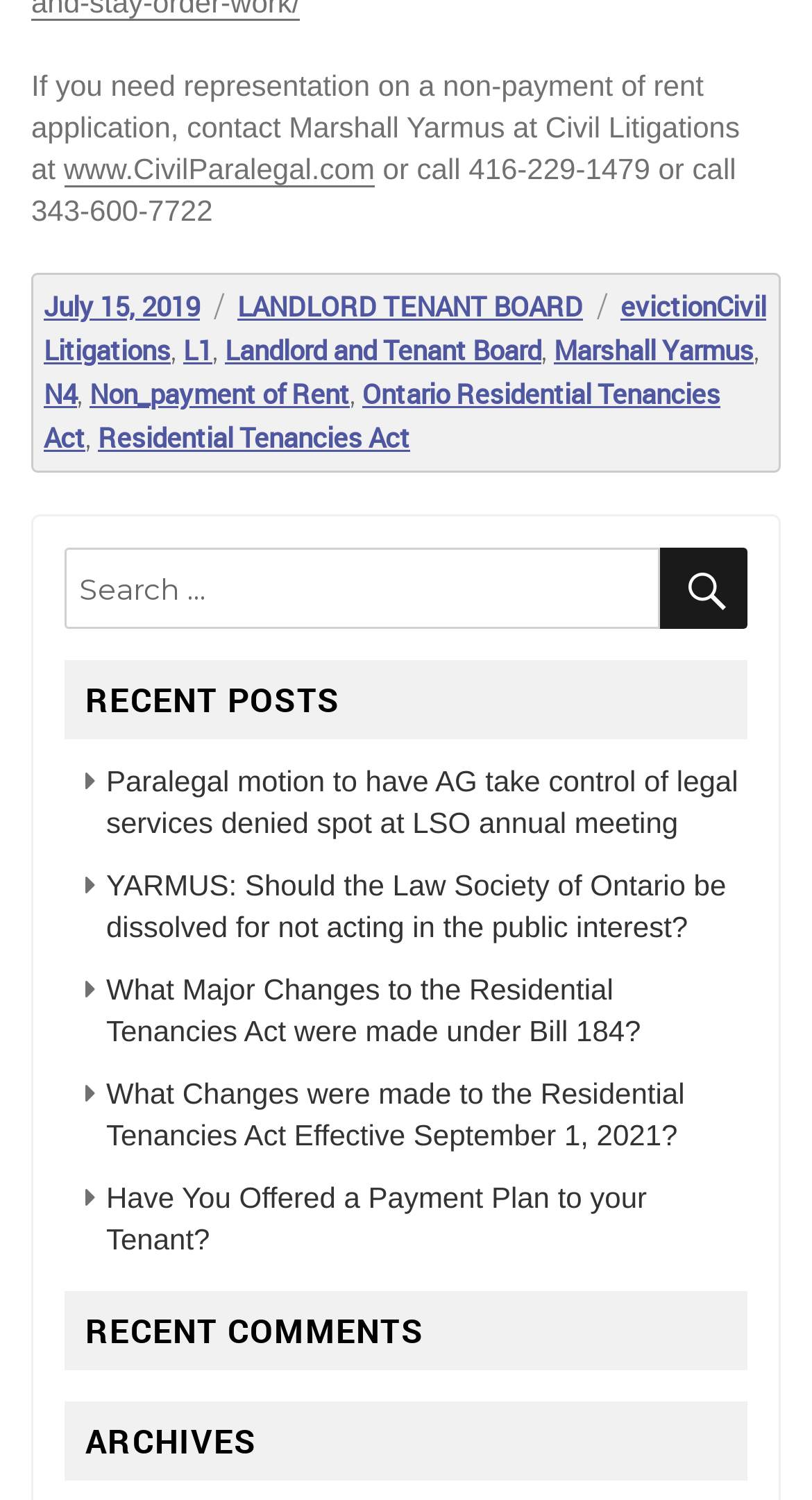Please provide the bounding box coordinates for the element that needs to be clicked to perform the following instruction: "View the archives". The coordinates should be given as four float numbers between 0 and 1, i.e., [left, top, right, bottom].

[0.079, 0.935, 0.921, 0.987]